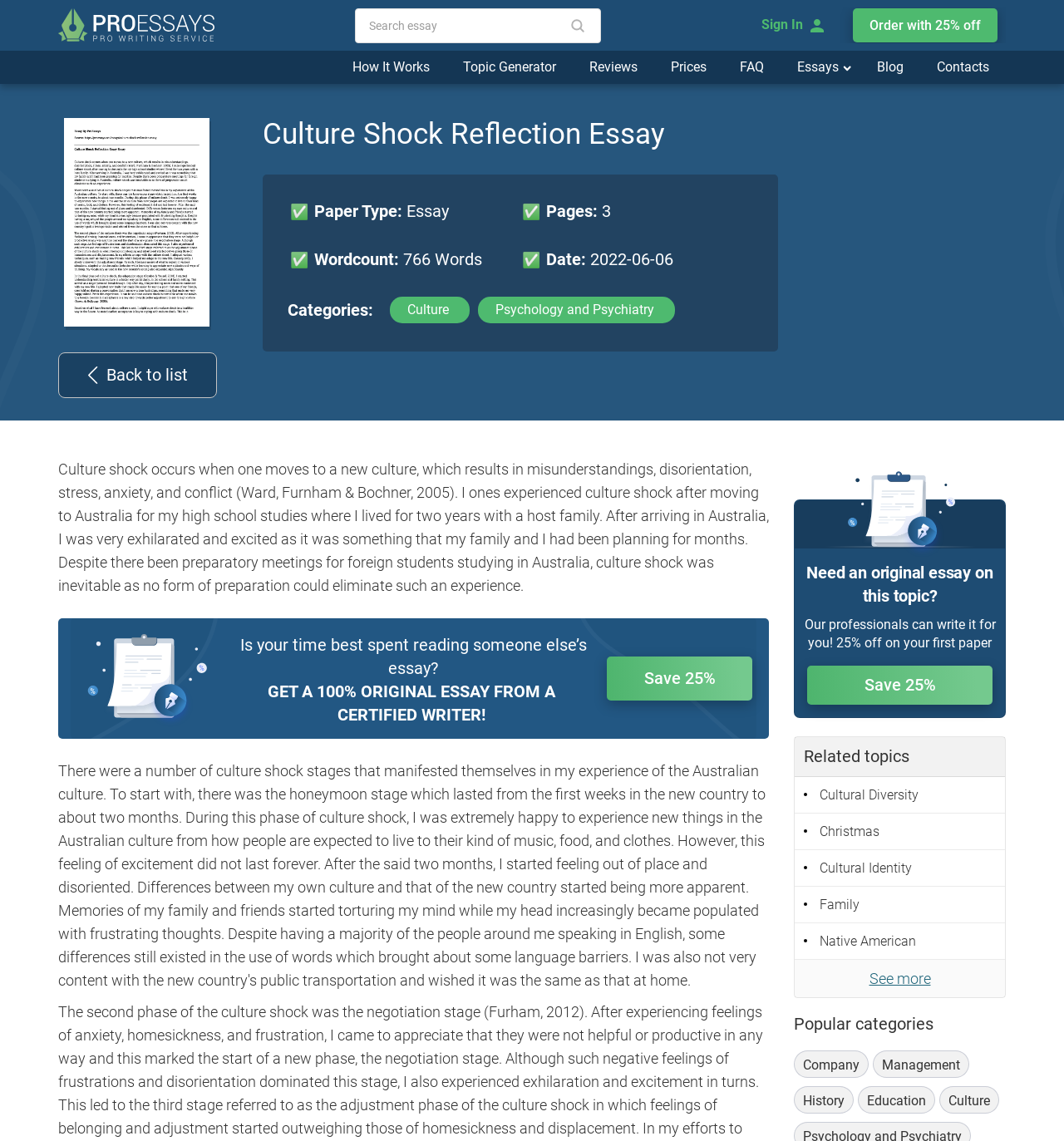What is the topic of the essay?
Using the image as a reference, give an elaborate response to the question.

I determined the answer by looking at the heading 'Culture Shock Reflection Essay' and the categories listed below it, which include 'Culture' and 'Psychology and Psychiatry'. This suggests that the essay is about culture shock and its effects on individuals.